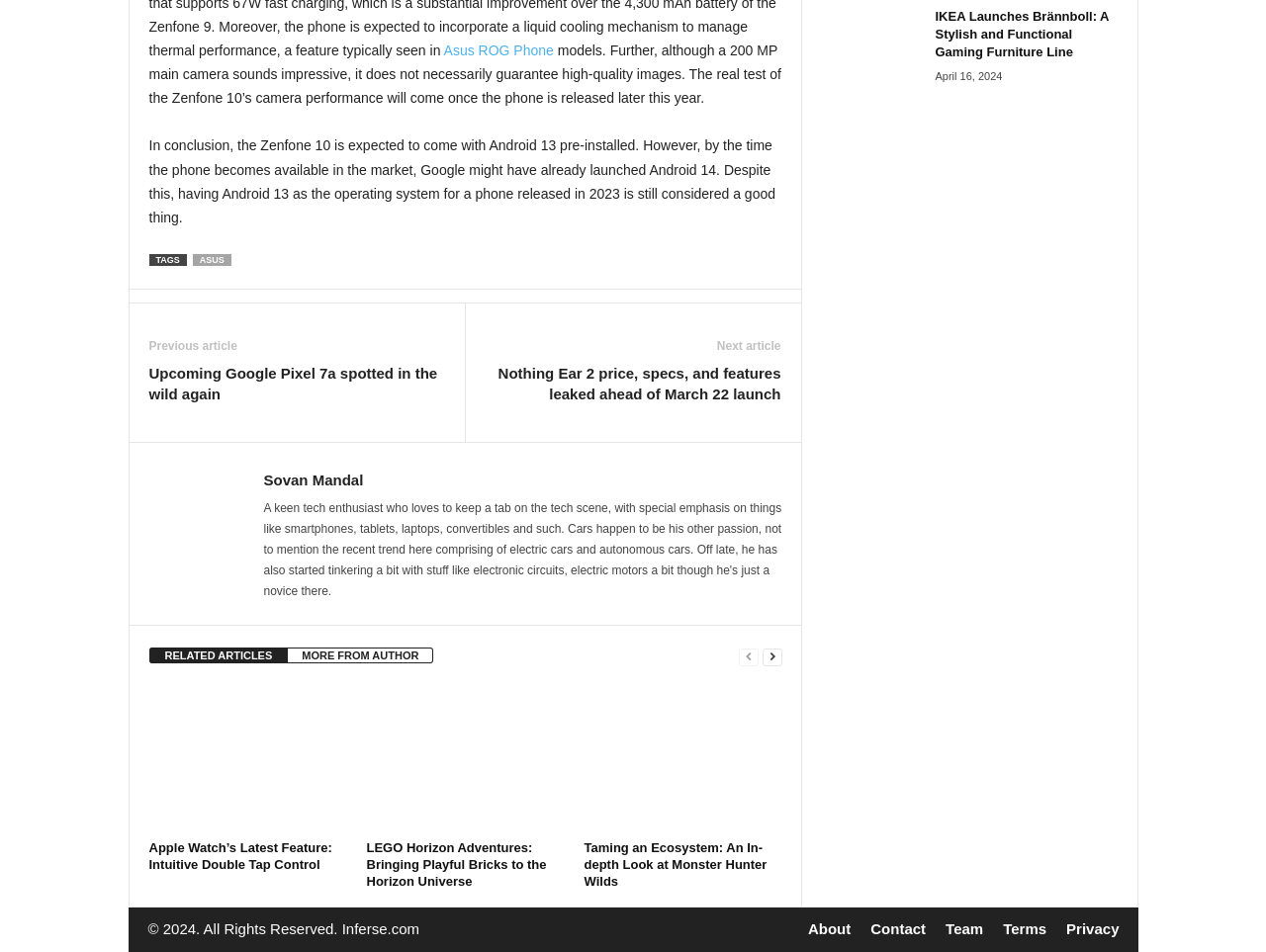Bounding box coordinates are specified in the format (top-left x, top-left y, bottom-right x, bottom-right y). All values are floating point numbers bounded between 0 and 1. Please provide the bounding box coordinate of the region this sentence describes: MORE FROM AUTHOR

[0.228, 0.68, 0.343, 0.697]